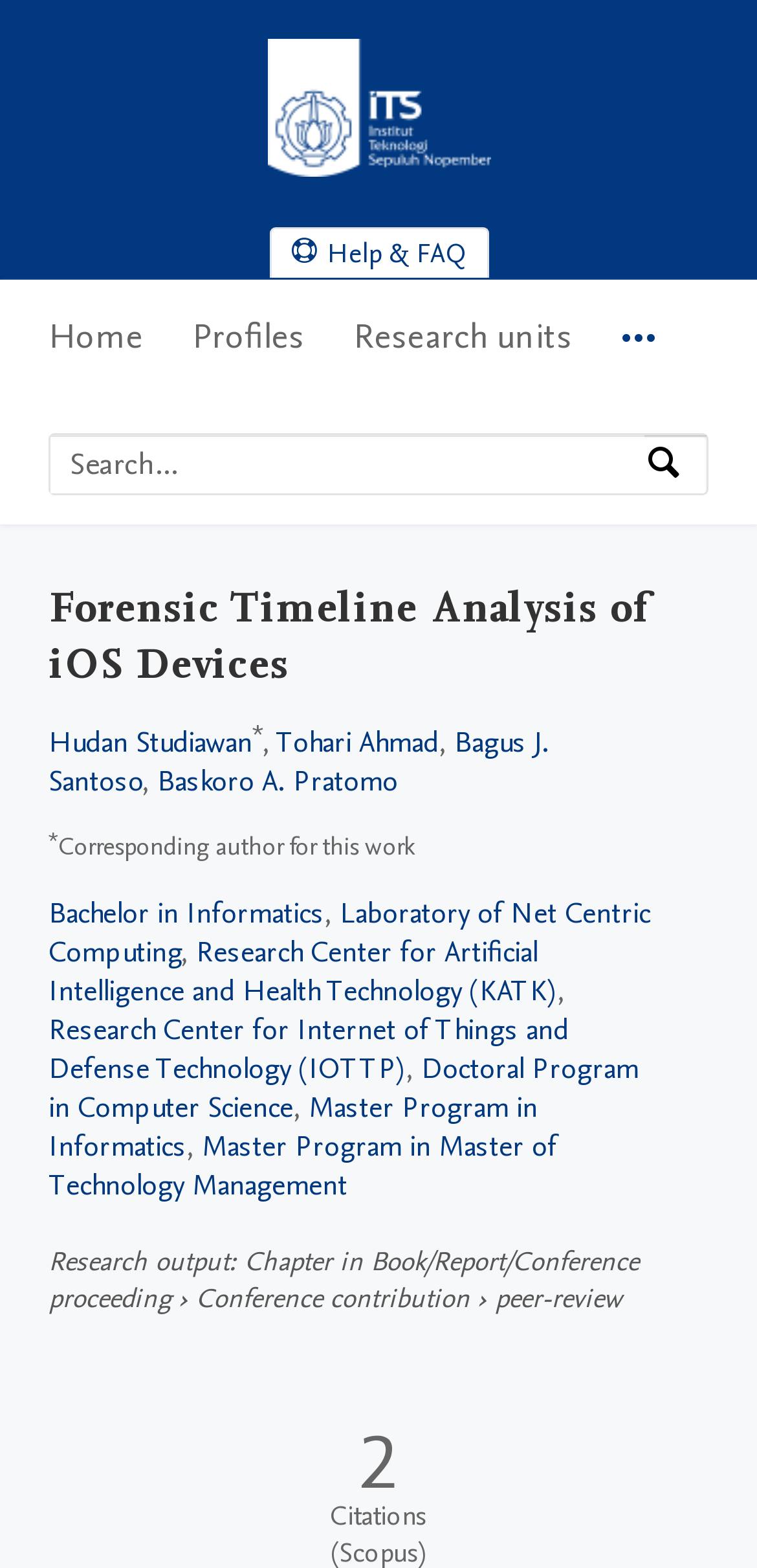Determine the bounding box coordinates for the clickable element required to fulfill the instruction: "Search by expertise, name or affiliation". Provide the coordinates as four float numbers between 0 and 1, i.e., [left, top, right, bottom].

[0.067, 0.278, 0.851, 0.315]